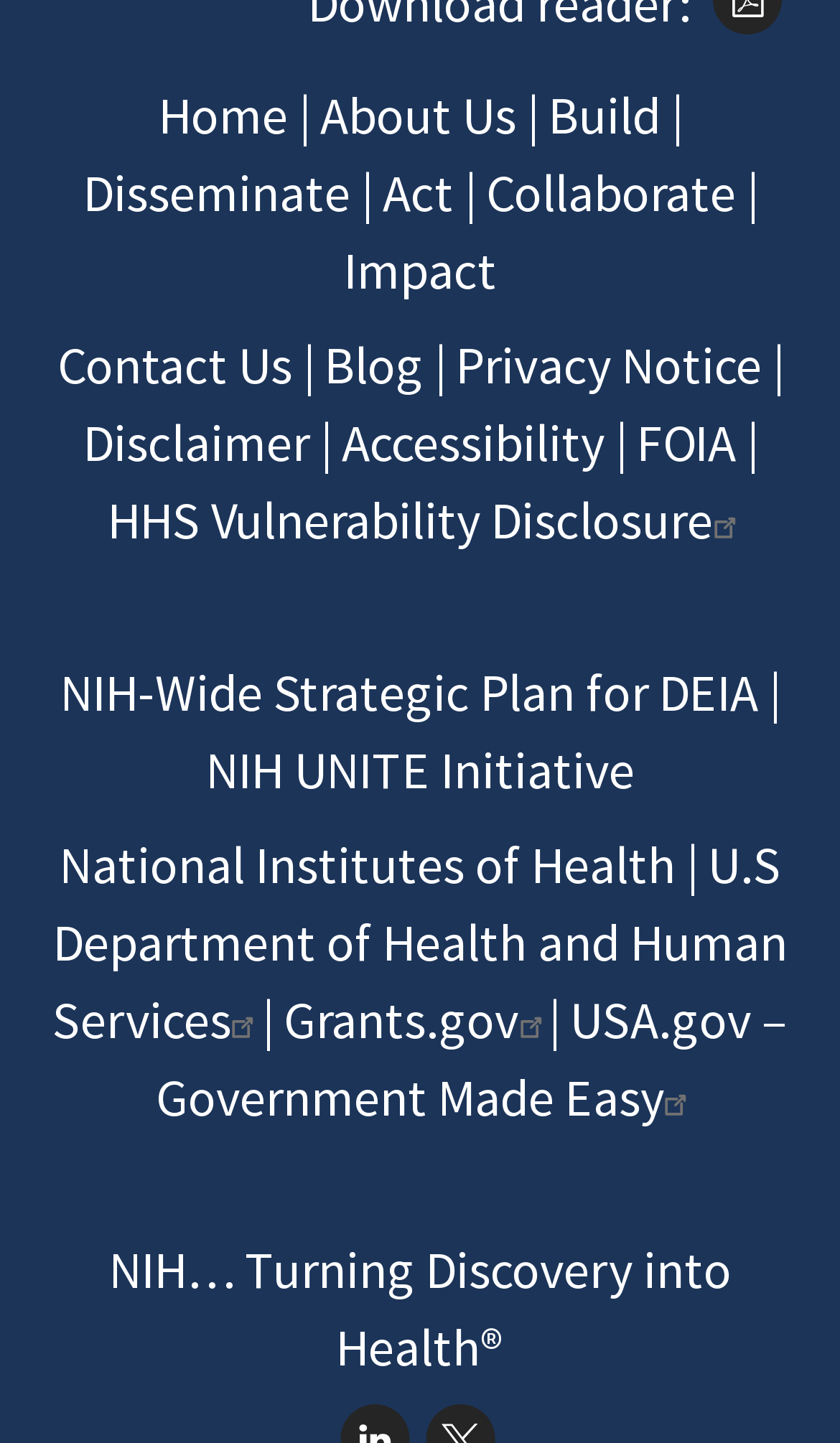Identify the bounding box coordinates necessary to click and complete the given instruction: "contact the U.S Department of Health and Human Services".

[0.062, 0.577, 0.937, 0.73]